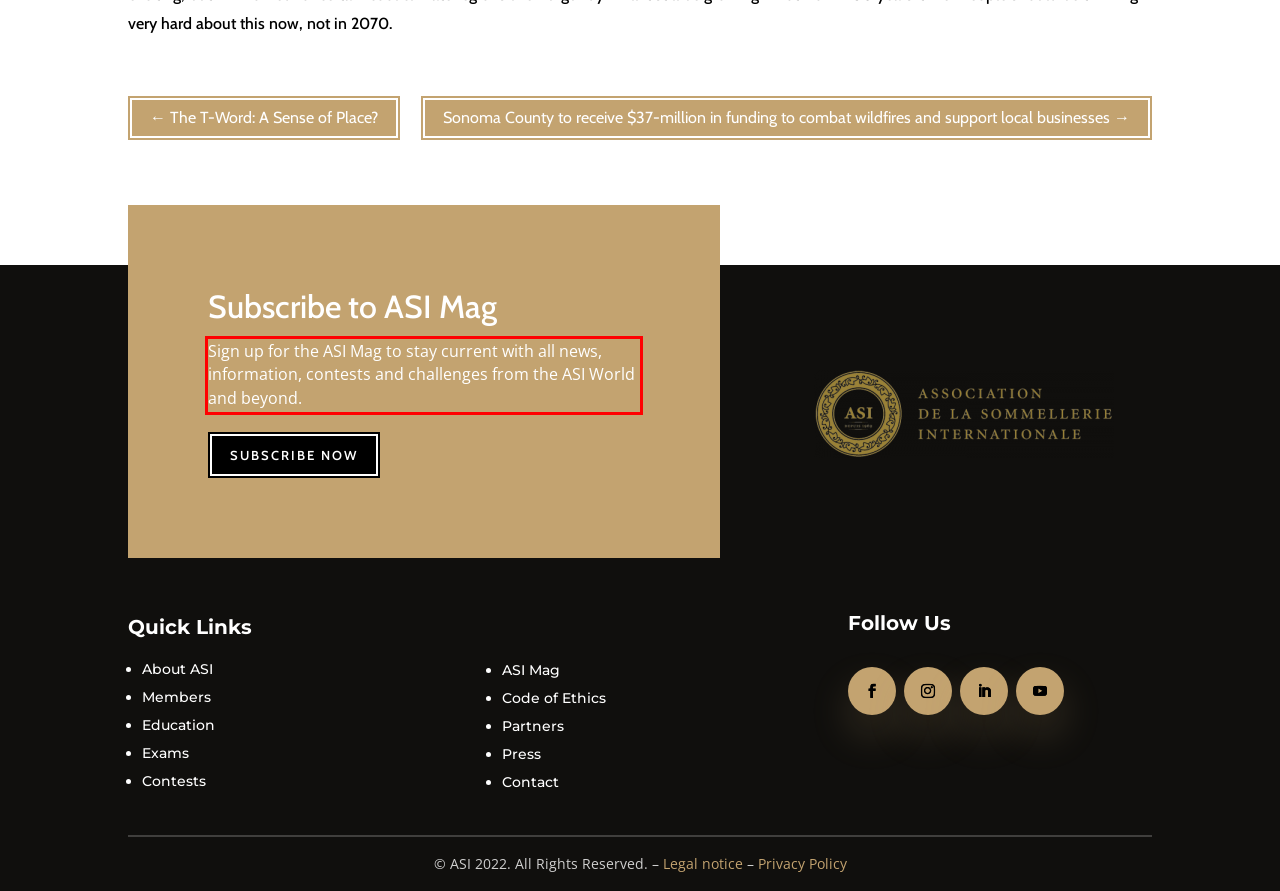Extract and provide the text found inside the red rectangle in the screenshot of the webpage.

Sign up for the ASI Mag to stay current with all news, information, contests and challenges from the ASI World and beyond.